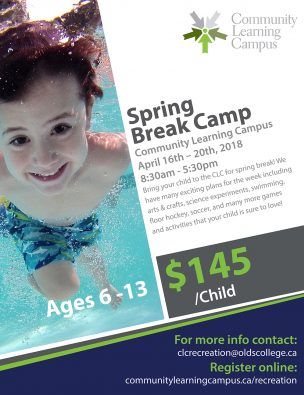Compose a detailed narrative for the image.

The image features a promotional flyer for the "Spring Break Camp" organized by the Community Learning Campus. The camp is set to take place from April 16th to 20th, 2018, running daily from 8:30 AM to 5:30 PM. It invites children aged 6 to 13 to participate in a variety of engaging activities such as arts and crafts, science experiments, and sports like hockey. The cost to enroll is $145 per child.

The design includes an upbeat visual of a young child swimming, which reinforces the fun and active nature of the camp. Contact information for registration is provided at the bottom, including an email address and a web link for online registration. This engaging flyer aims to attract parents seeking enriching experiences for their children during the spring break period.